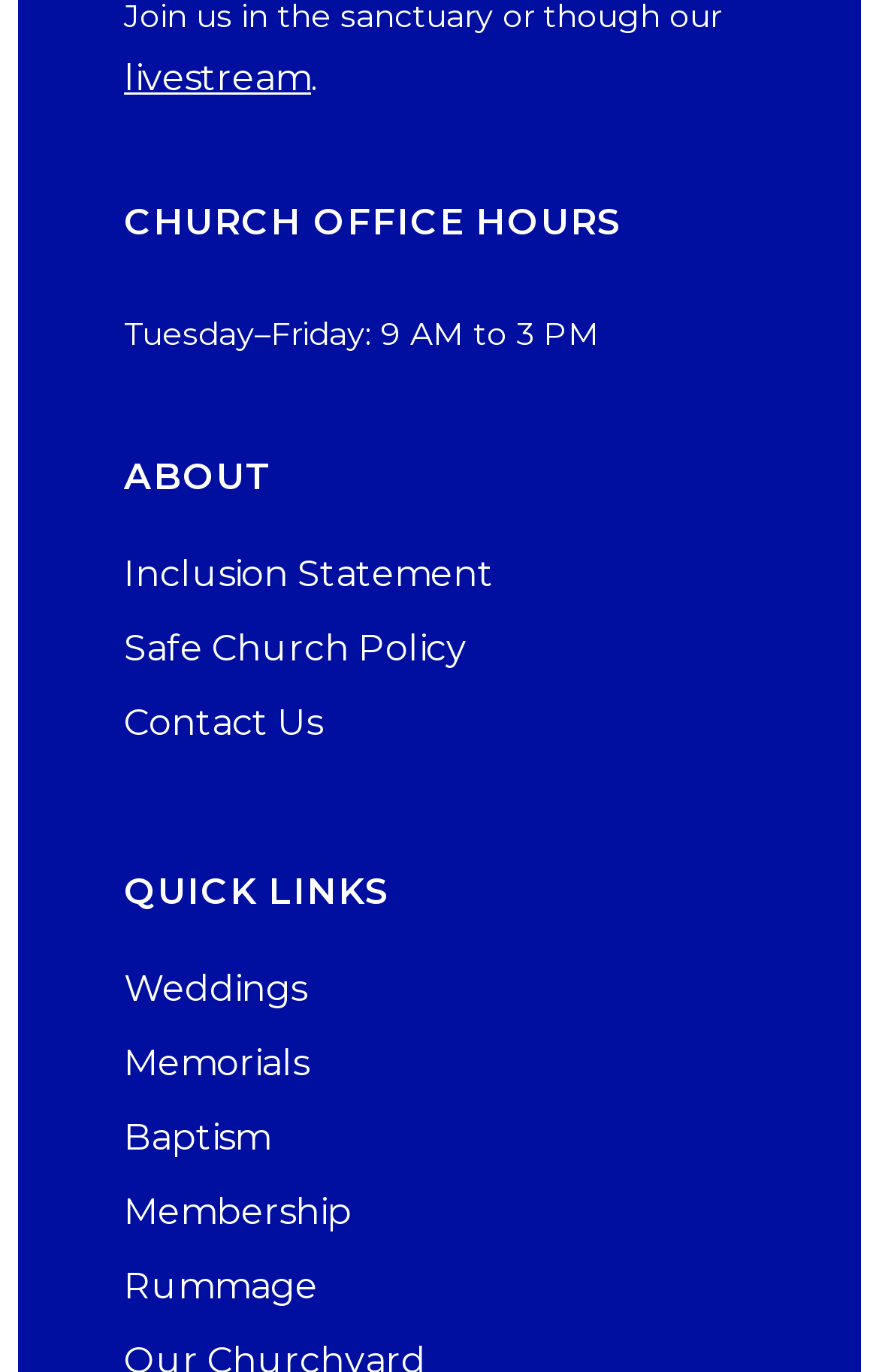Using the given element description, provide the bounding box coordinates (top-left x, top-left y, bottom-right x, bottom-right y) for the corresponding UI element in the screenshot: value="FIND"

None